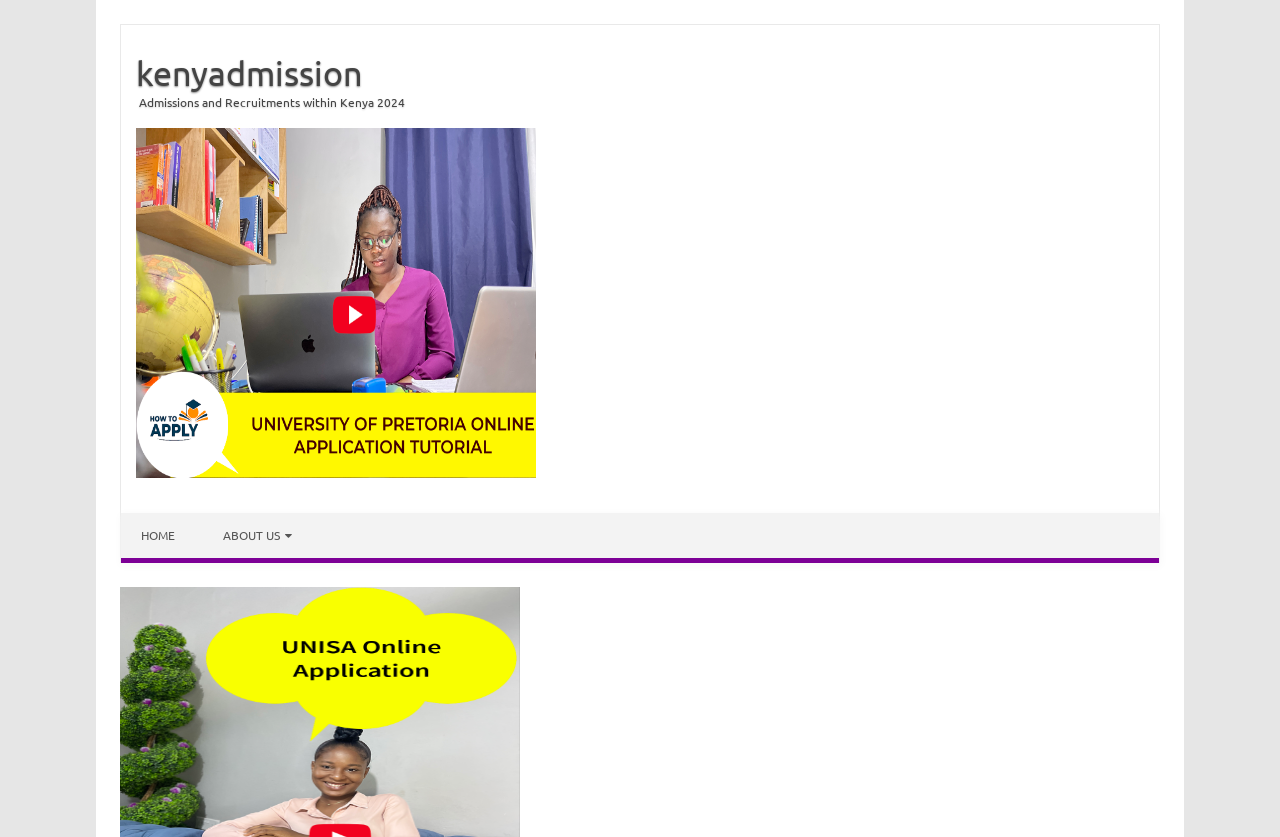Create an elaborate caption that covers all aspects of the webpage.

The webpage is about the Kenya Medical Training College Kombewa Campus. At the top-left corner, there is a group element containing a link to "kenyadmission" and a static text "Admissions and Recruitments within Kenya 2024". Below this text, there is an image. To the right of the image, there is a link with no text. 

Below these elements, there are three links in a row, starting from the left: "Skip to content", "HOME", and "ABOUT US" with a dropdown icon.